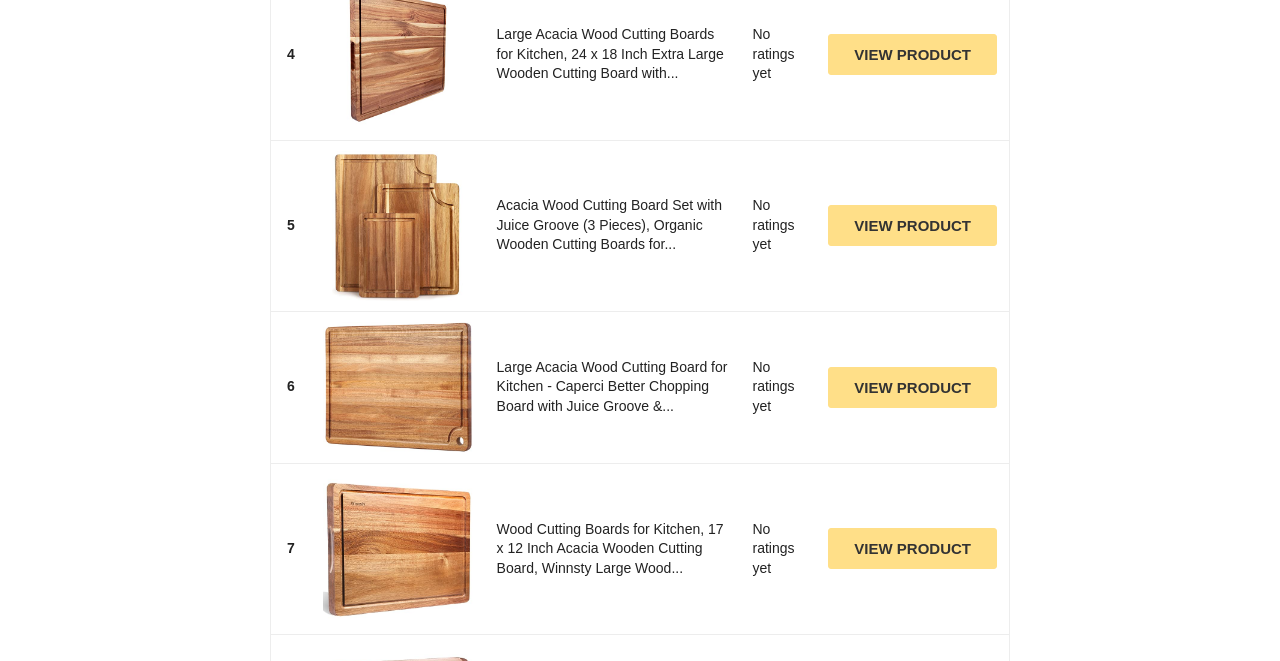How many products are listed on this webpage?
Look at the image and answer the question with a single word or phrase.

3